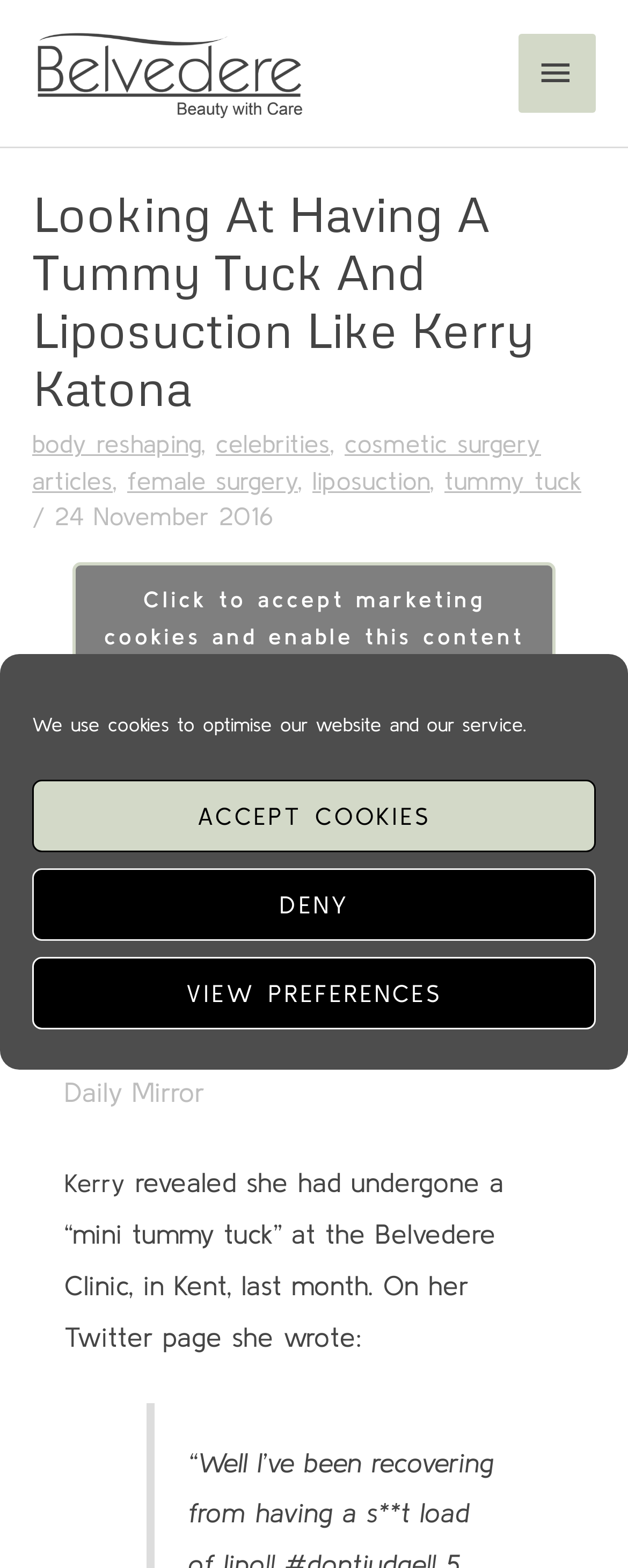By analyzing the image, answer the following question with a detailed response: Where was the clinic where Kerry Katona had her surgery?

The text mentions that the Belvedere Clinic, where Kerry Katona had her surgery, is located in Kent.